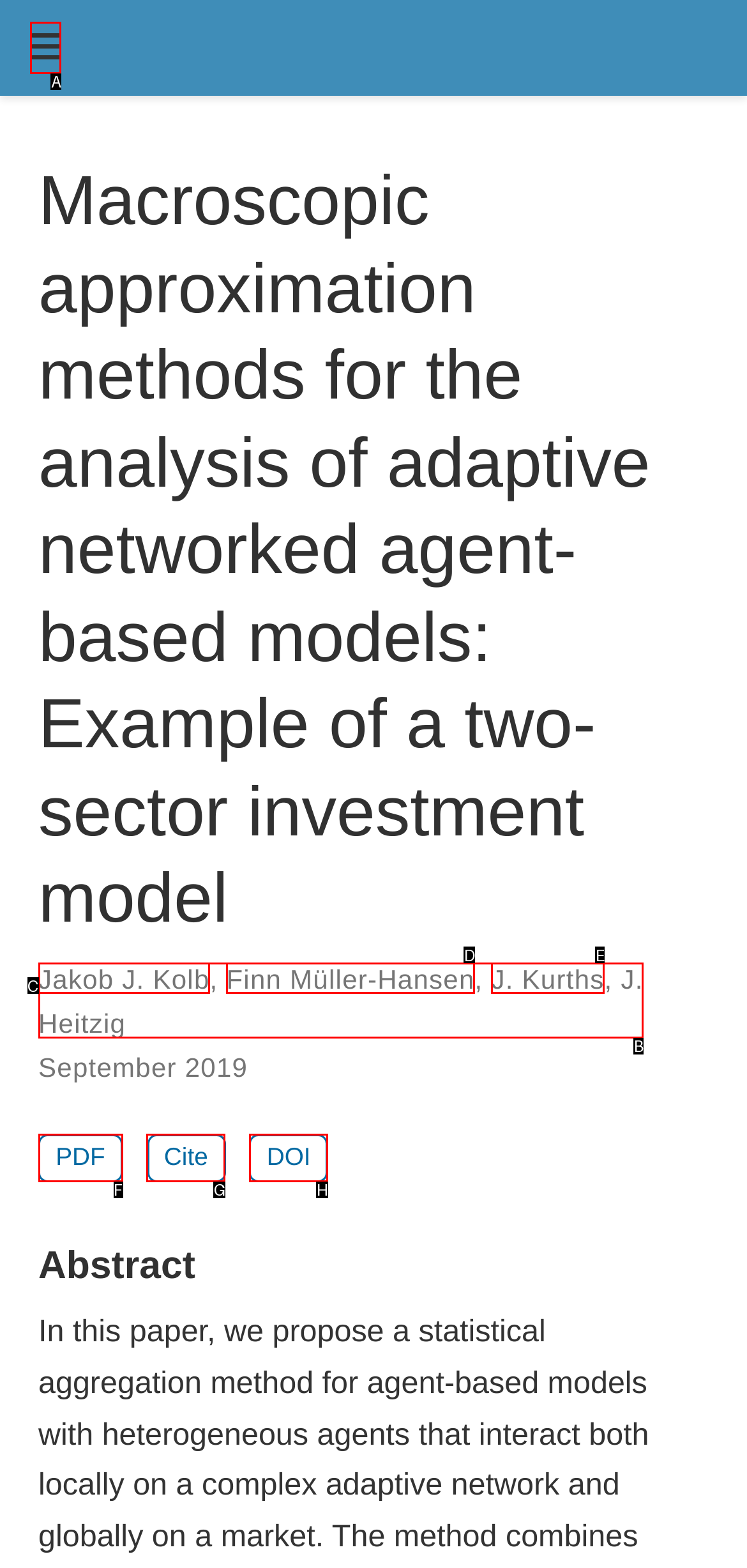Which UI element should you click on to achieve the following task: Toggle navigation? Provide the letter of the correct option.

A